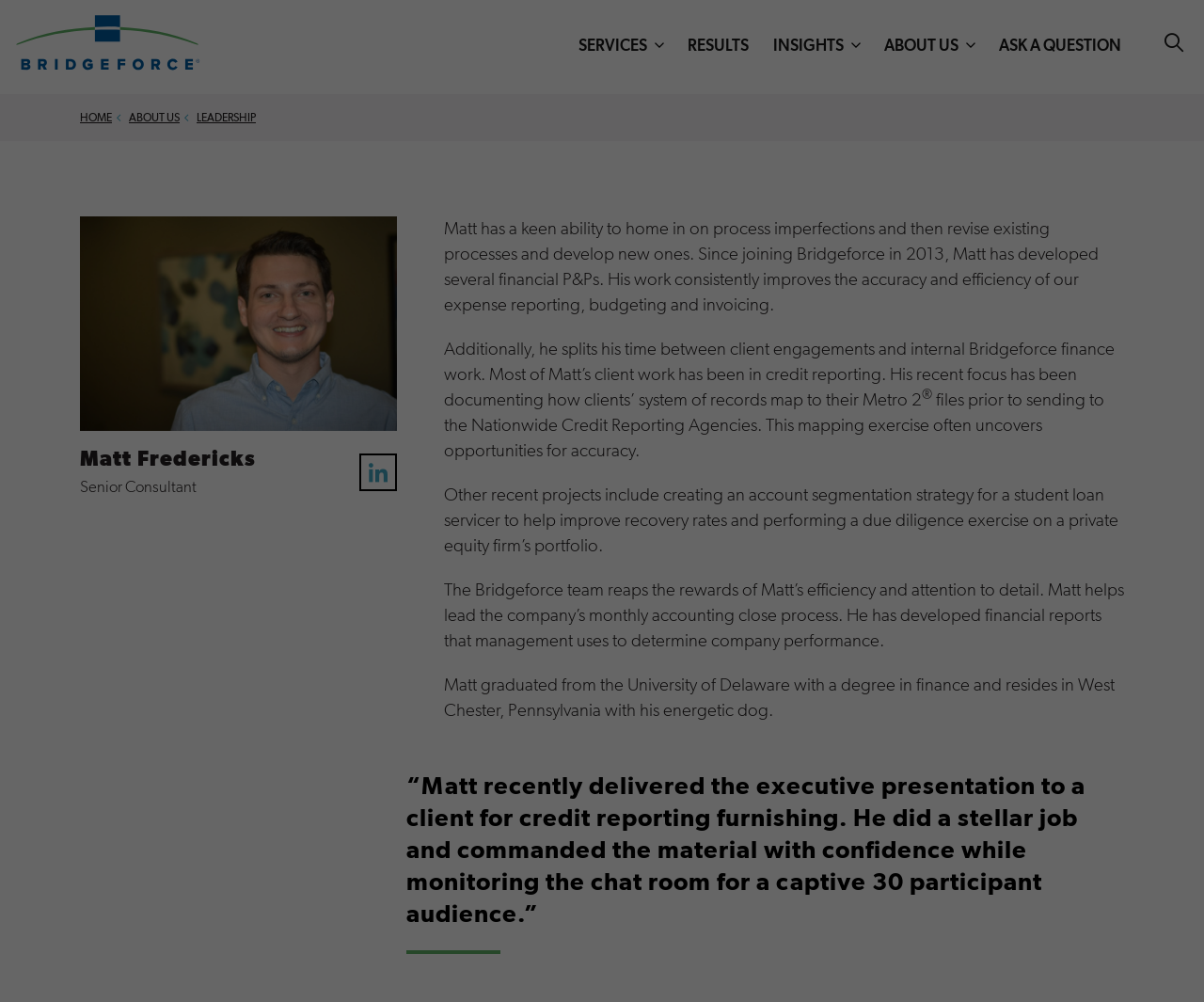Please provide a one-word or short phrase answer to the question:
How many links are in the top navigation menu?

5